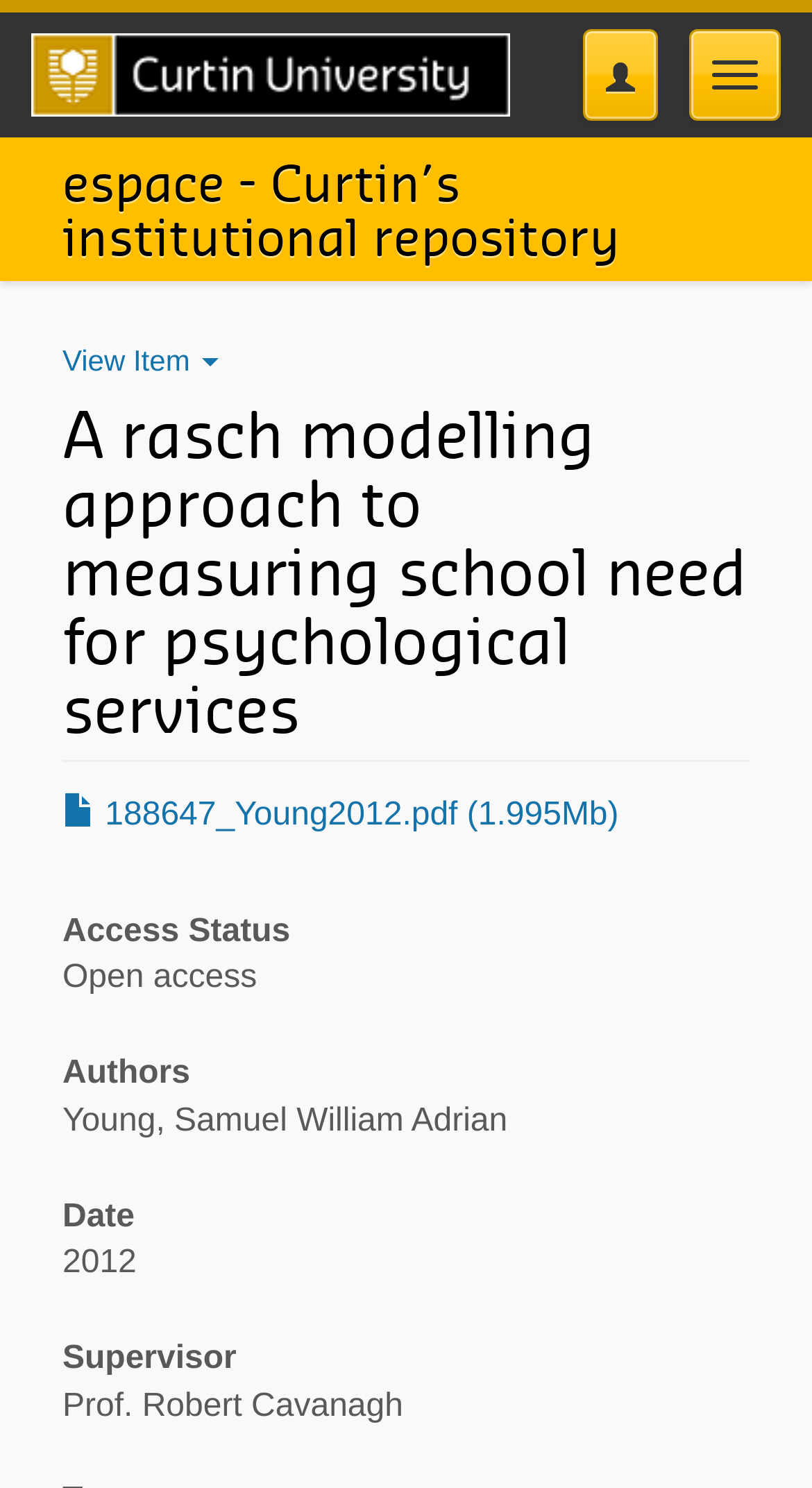Who is the supervisor of the research paper?
Ensure your answer is thorough and detailed.

The supervisor of the research paper can be found in the section below the title, where the authors and other details are listed.